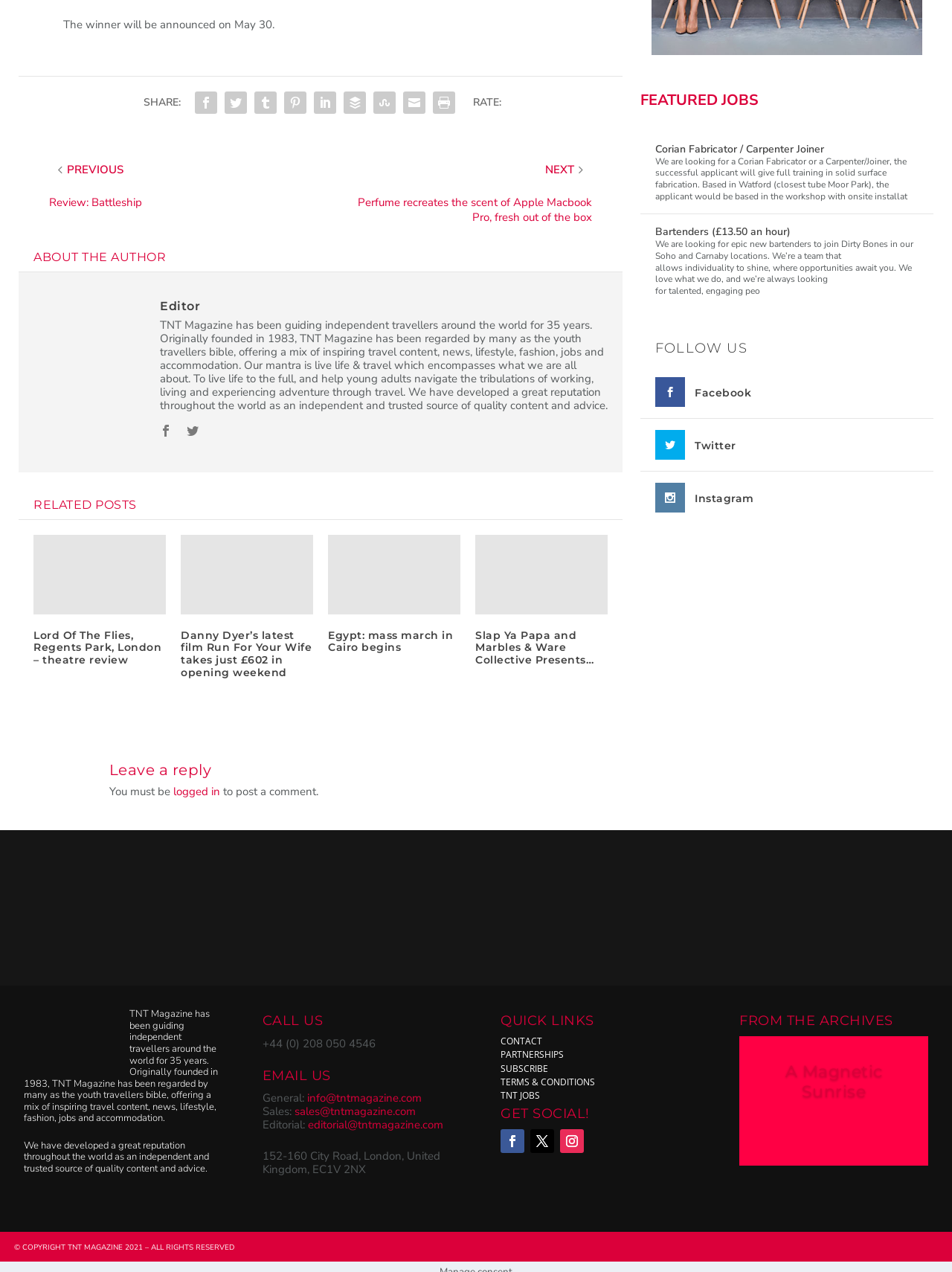Please determine the bounding box coordinates of the element's region to click for the following instruction: "Explore 'Health & Beauty'".

None